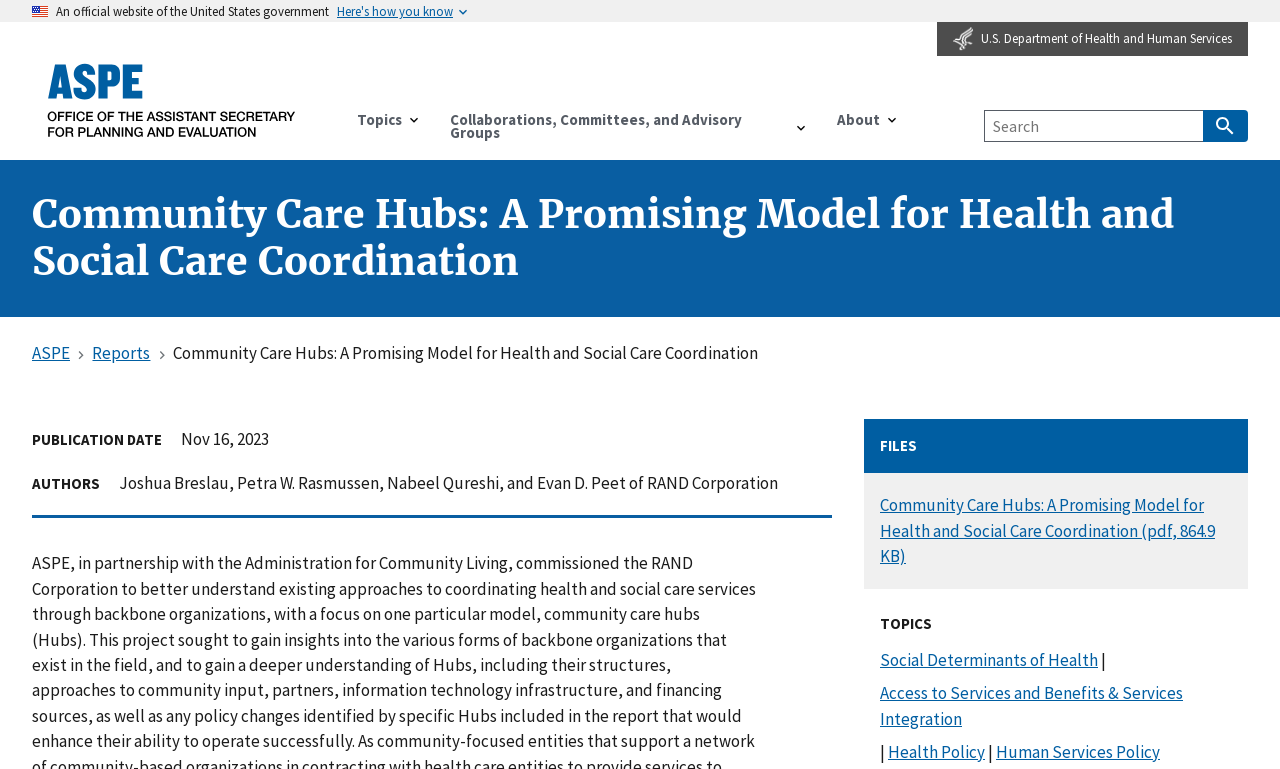What is one of the topics related to the report?
Answer the question with a single word or phrase by looking at the picture.

Social Determinants of Health